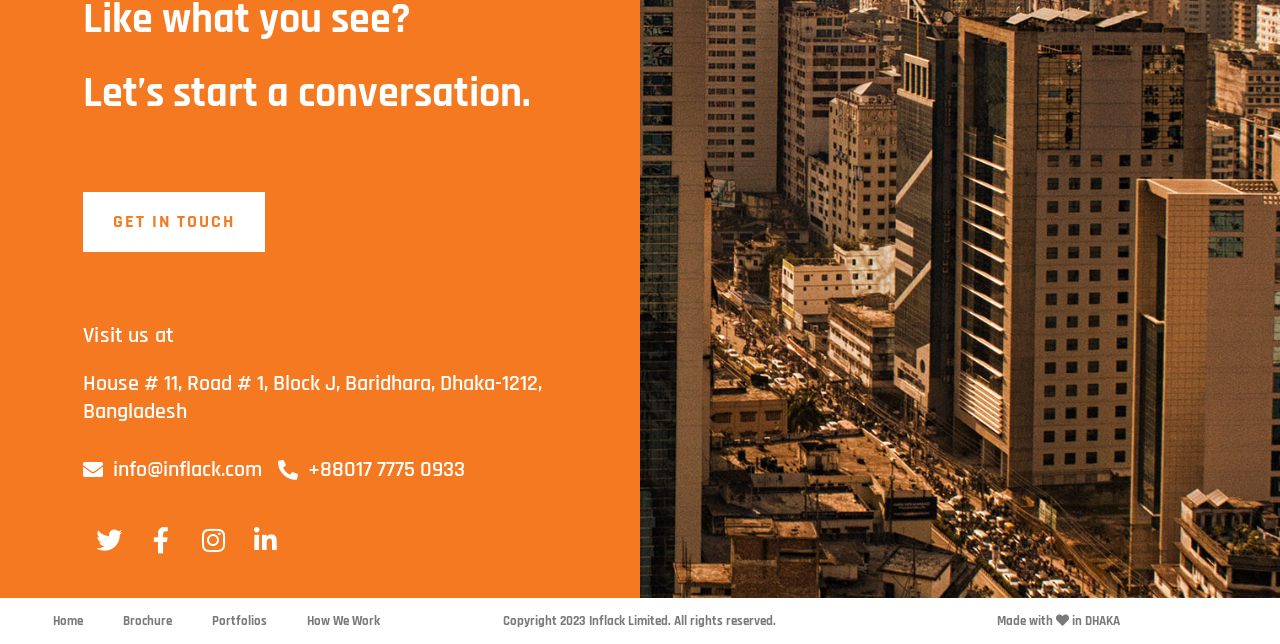Determine the bounding box coordinates of the UI element that matches the following description: "GET IN TOUCH". The coordinates should be four float numbers between 0 and 1 in the format [left, top, right, bottom].

[0.065, 0.298, 0.207, 0.391]